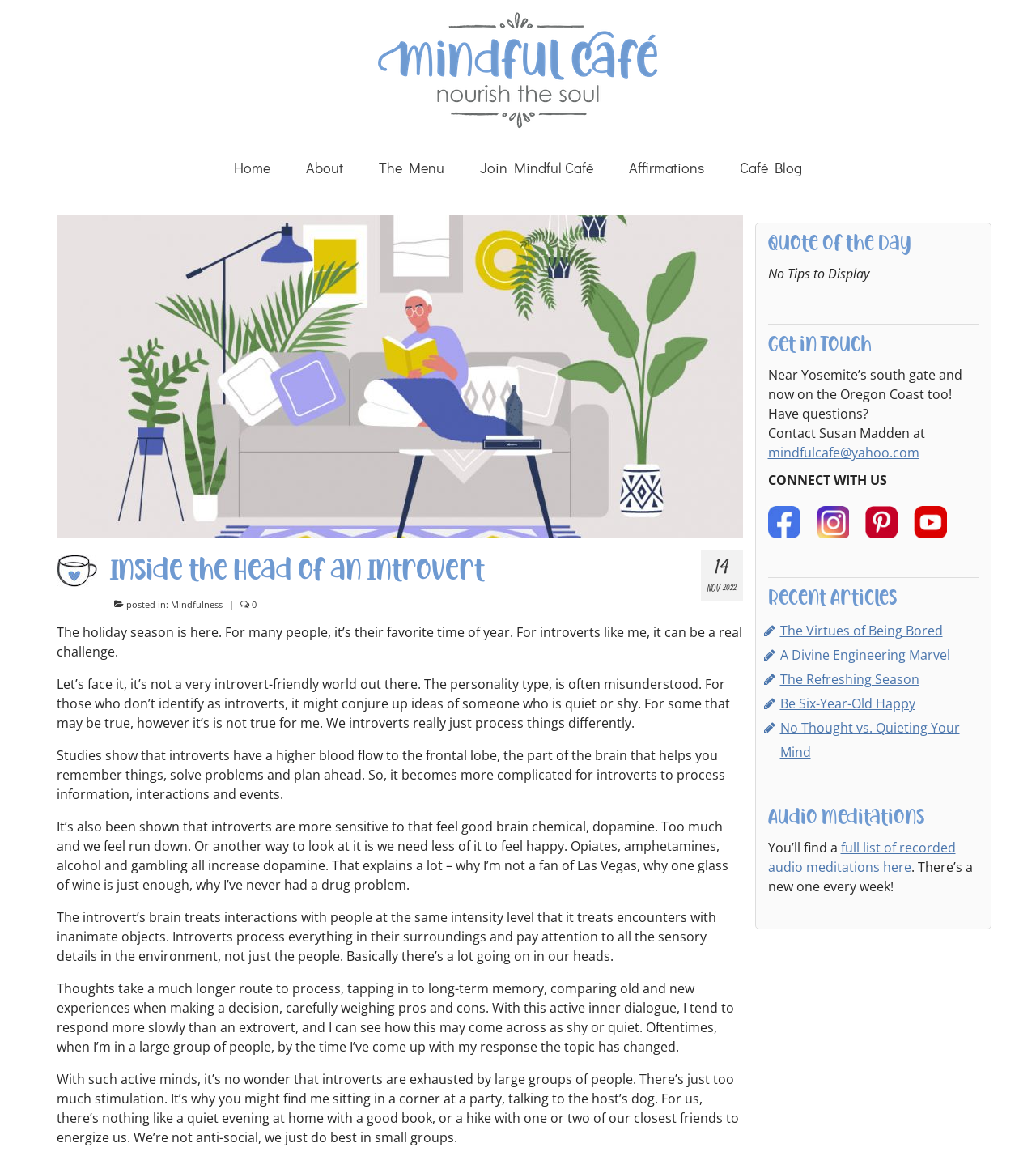Please identify the primary heading on the webpage and return its text.

Inside the Head of an Introvert